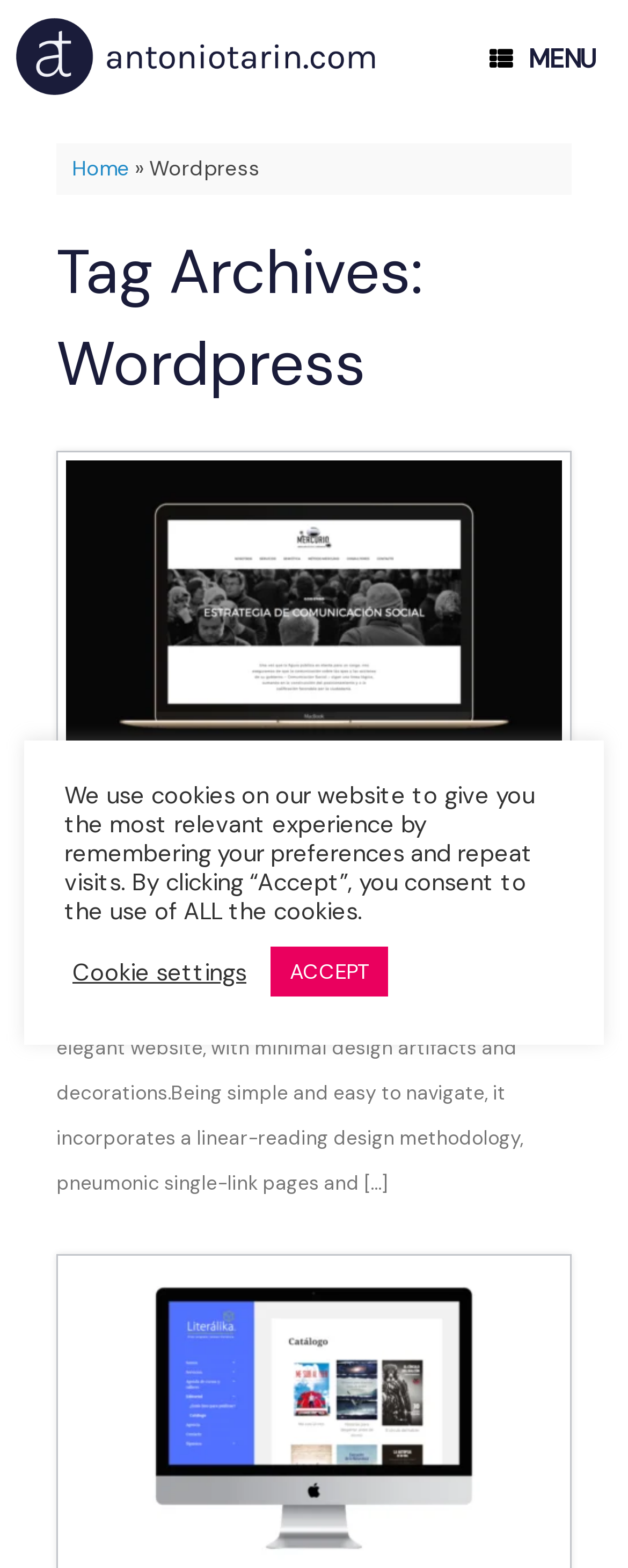What is the design methodology used in the website 'Mercurio Consultores'?
Refer to the image and provide a one-word or short phrase answer.

Linear-reading design